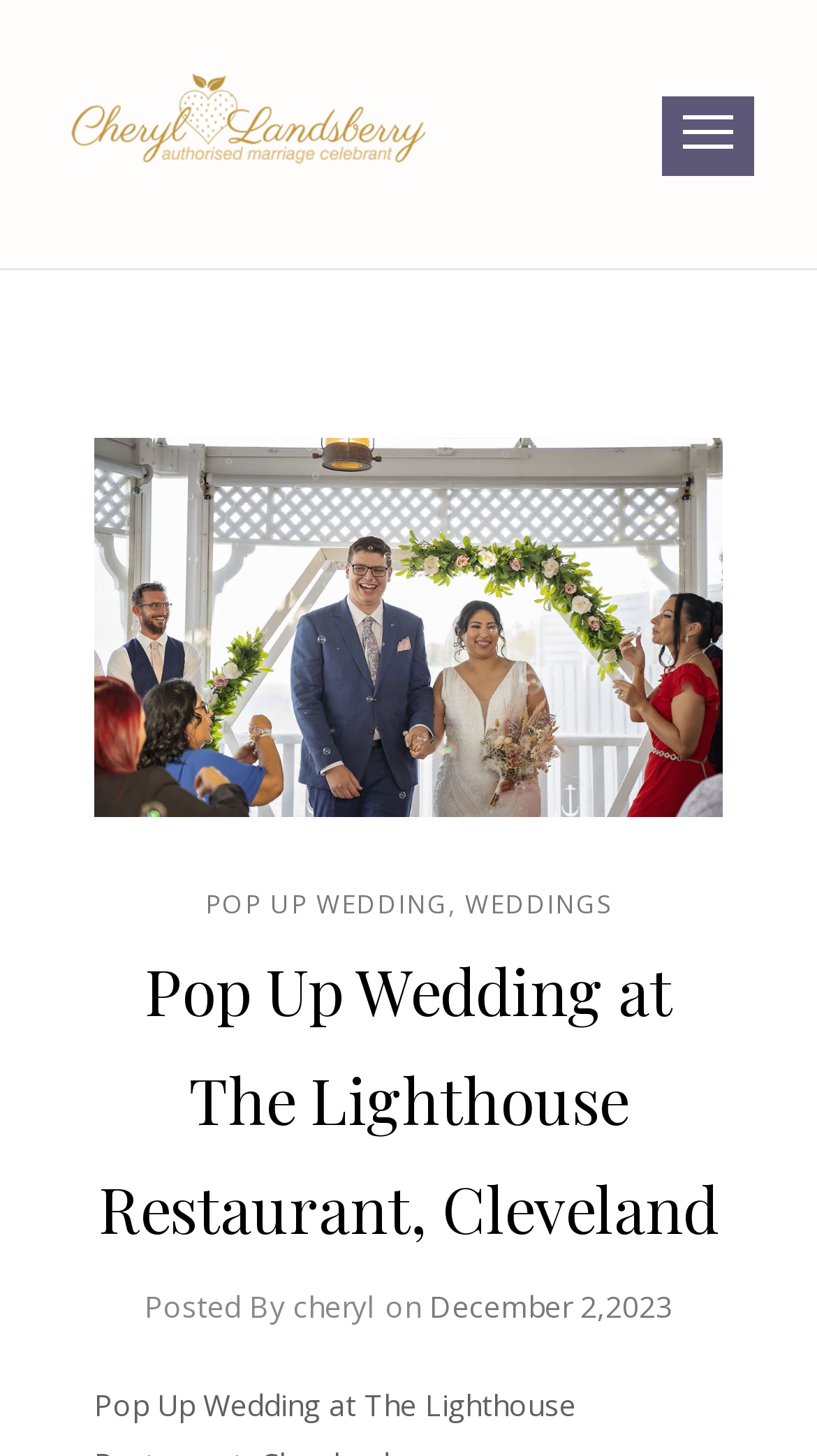What is the name of the celebrant?
Answer the question with a detailed explanation, including all necessary information.

The name of the celebrant can be found in the top-left corner of the webpage, where it says 'Pop Up Wedding at The Lighthouse Restaurant, Cleveland - Cheryl Landsberry Brisbane Bayside Celebrant'. This is likely the name of the celebrant who performed the wedding ceremony.